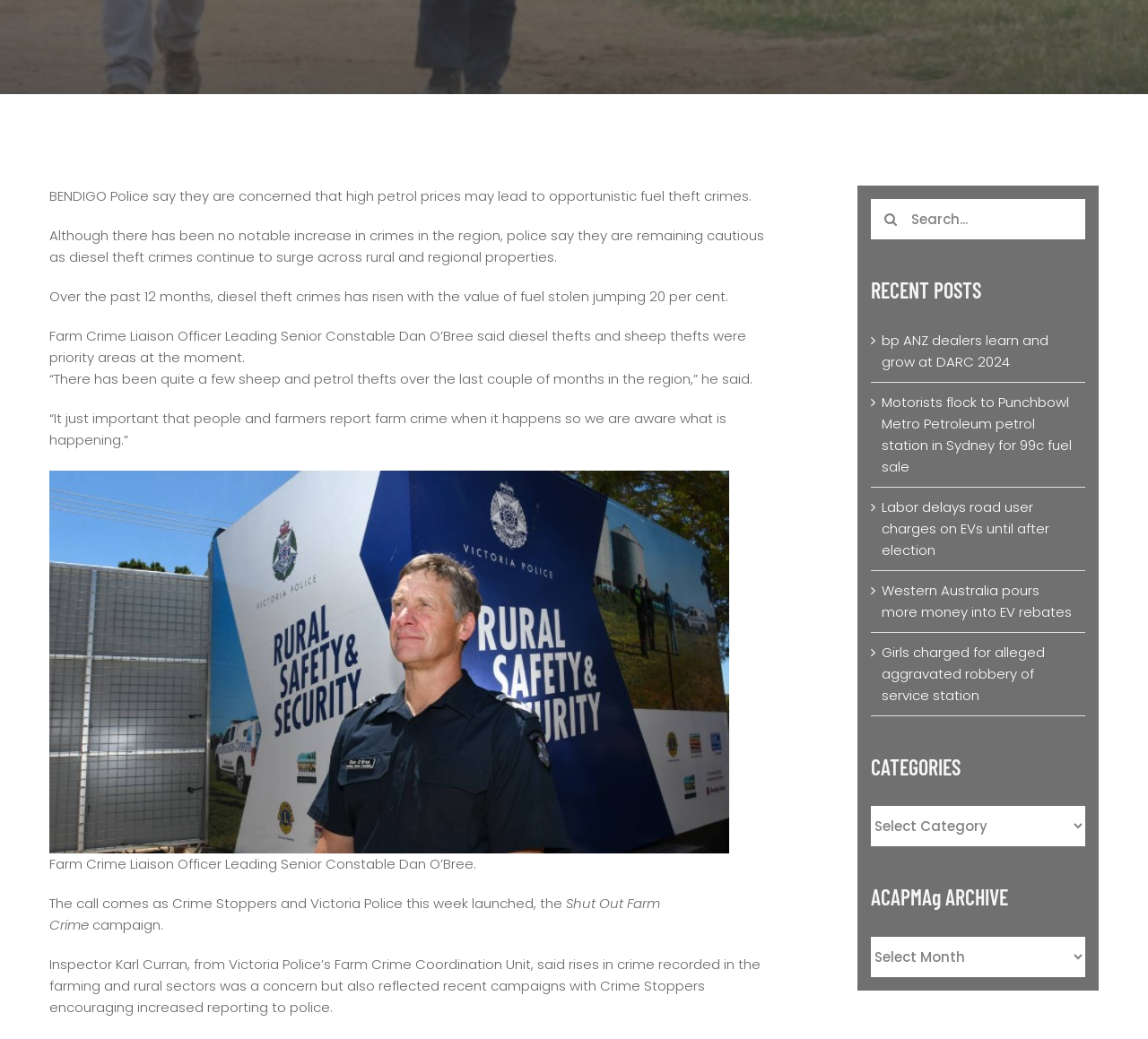Find the bounding box coordinates for the element described here: "aria-label="Search" value=""".

[0.759, 0.191, 0.794, 0.23]